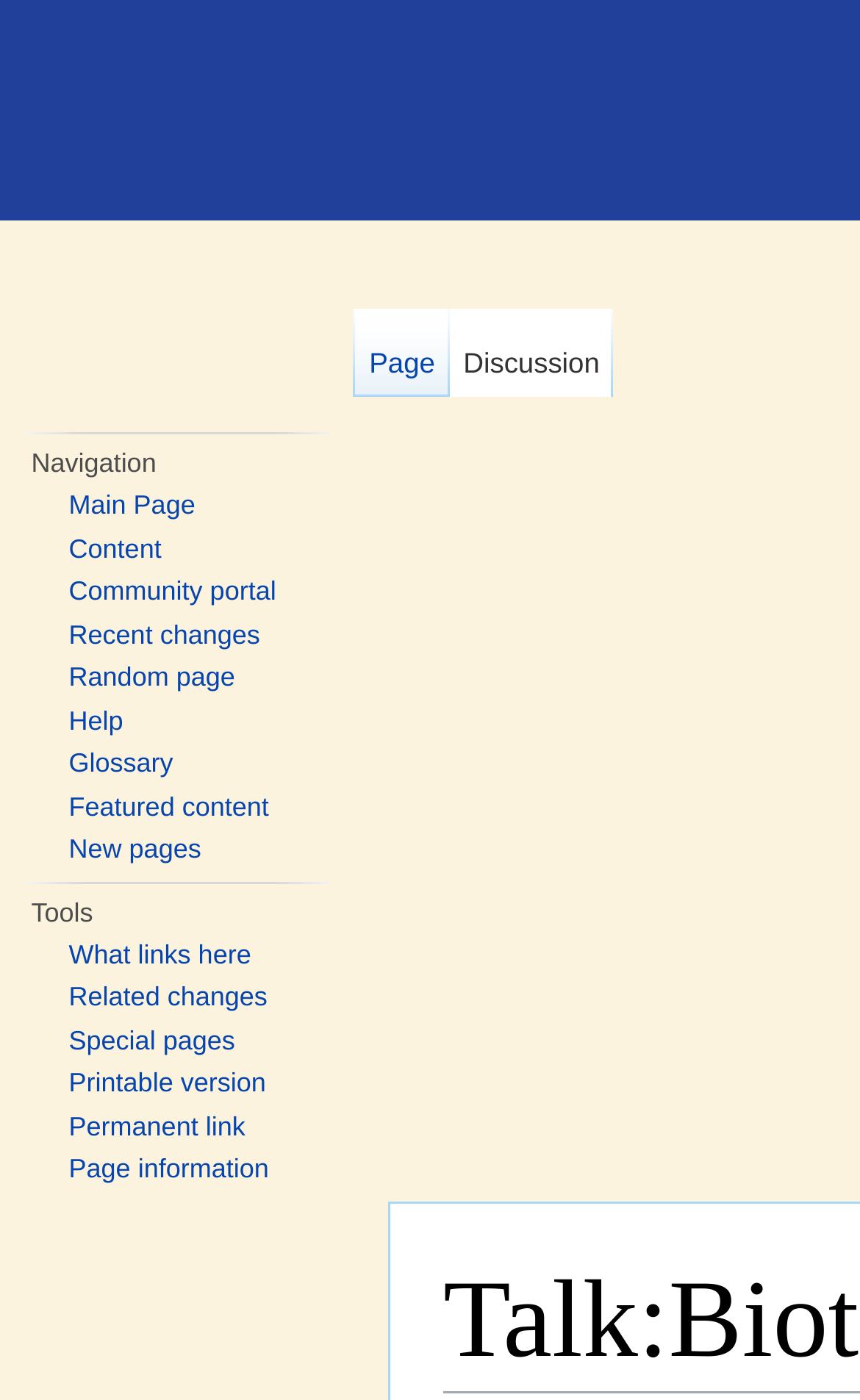Determine the webpage's heading and output its text content.

Talk:Biotopes and classification systems